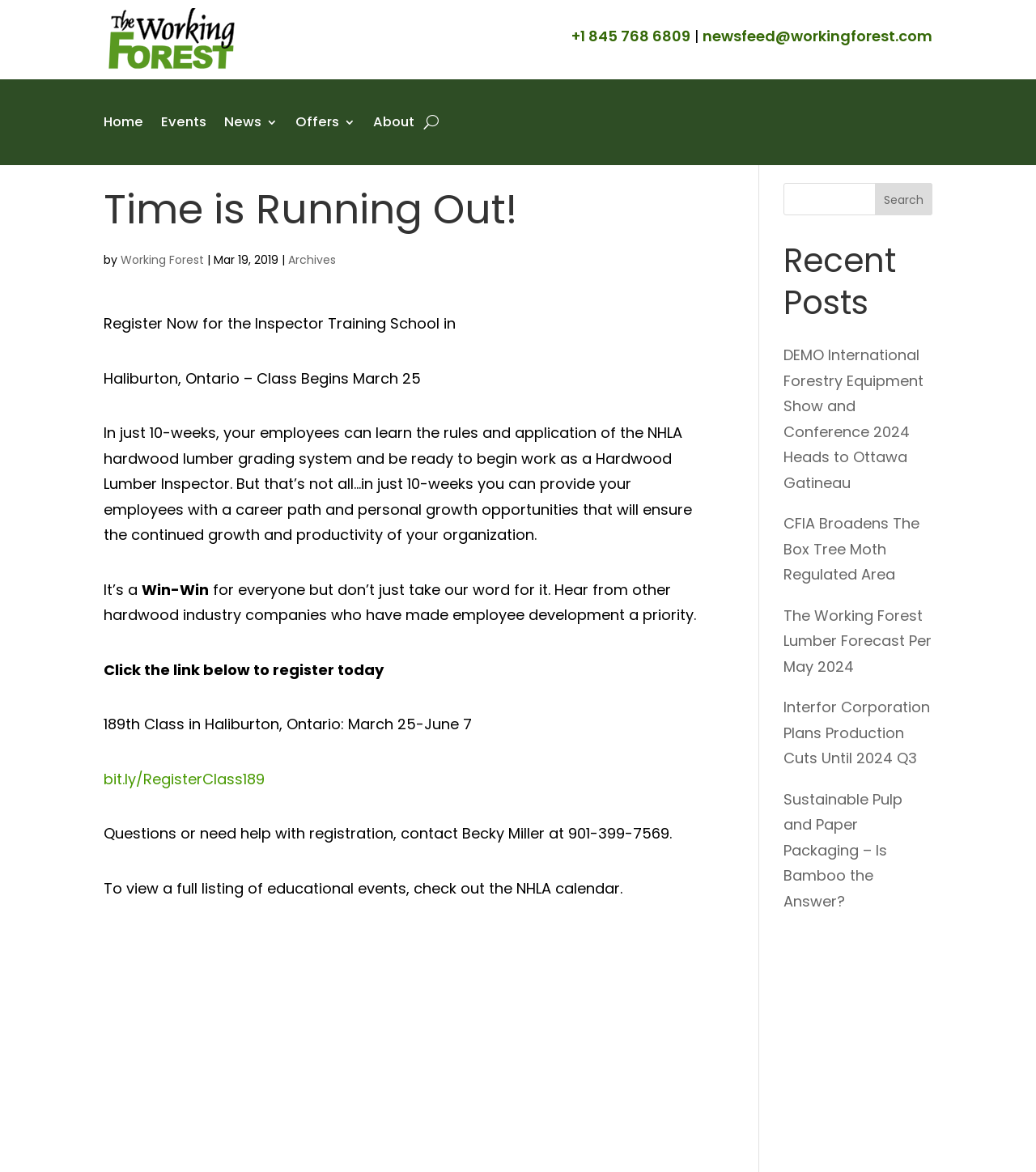Please identify the primary heading on the webpage and return its text.

Time is Running Out!  